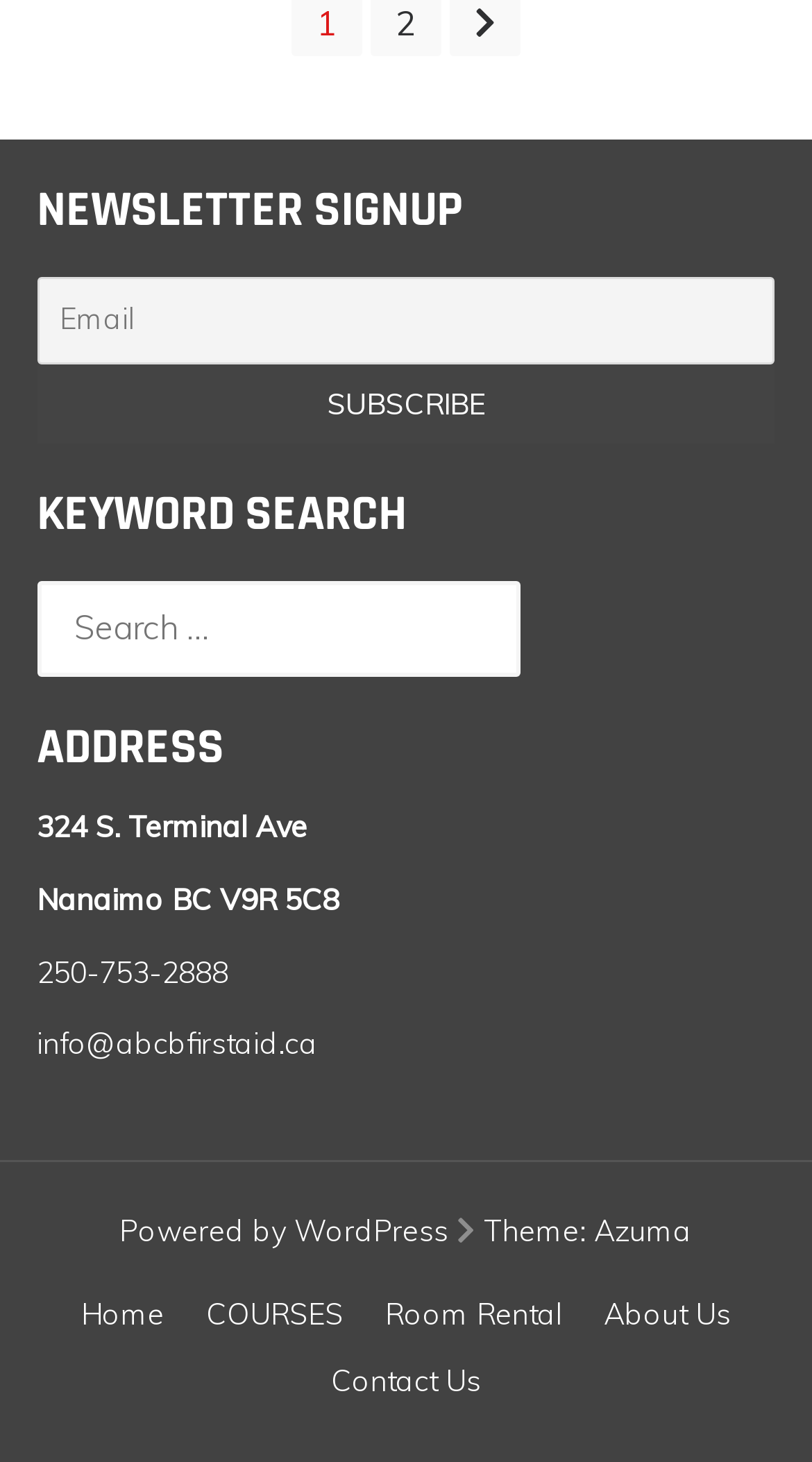Specify the bounding box coordinates of the area that needs to be clicked to achieve the following instruction: "Visit the home page".

[0.1, 0.886, 0.203, 0.911]